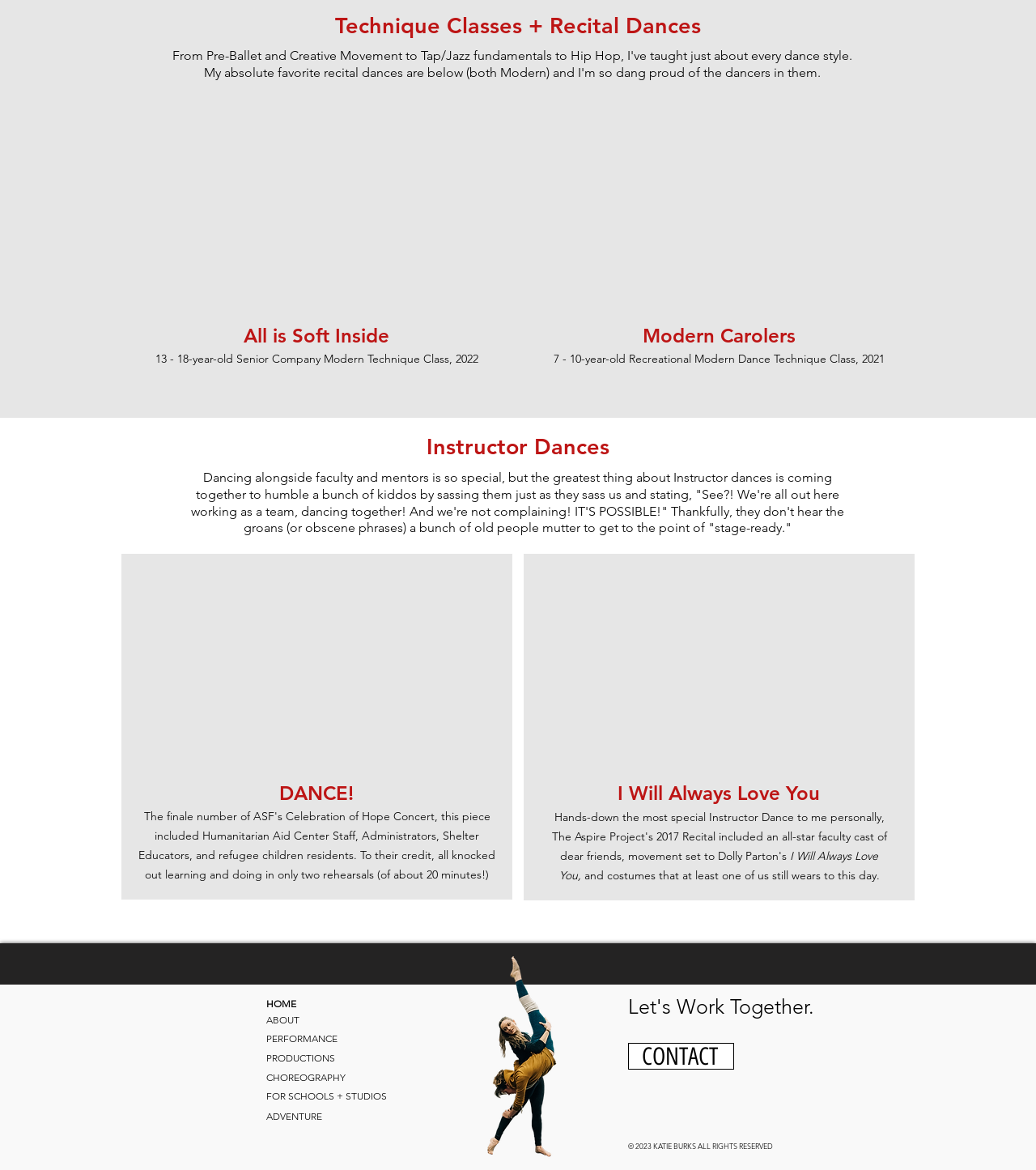Review the image closely and give a comprehensive answer to the question: How many rehearsals did it take to learn the DANCE! routine?

The number of rehearsals can be determined from the text 'knocked out learning and doing in only two rehearsals (of about 20 minutes!)'.